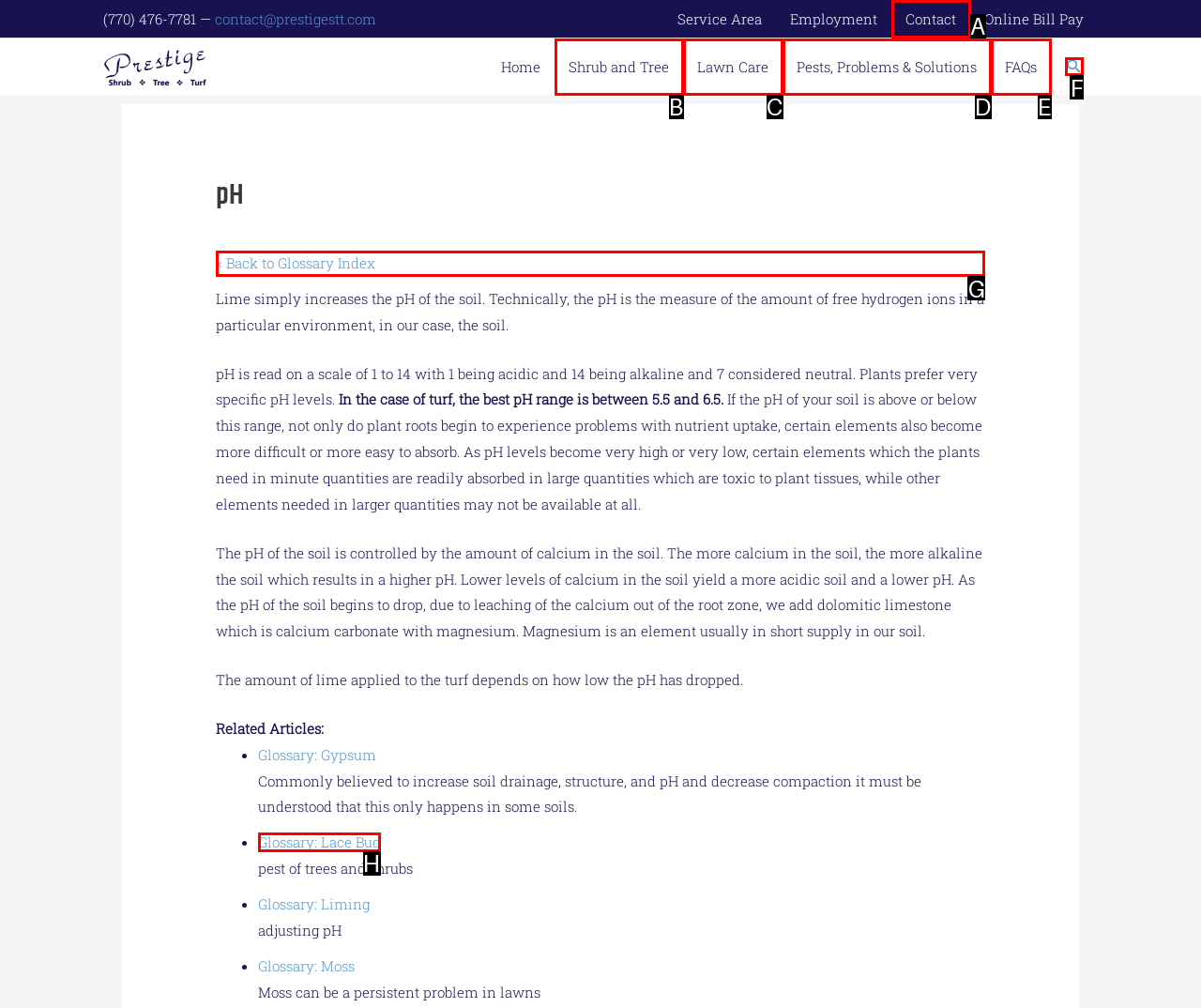Which UI element's letter should be clicked to achieve the task: search using search icon
Provide the letter of the correct choice directly.

F